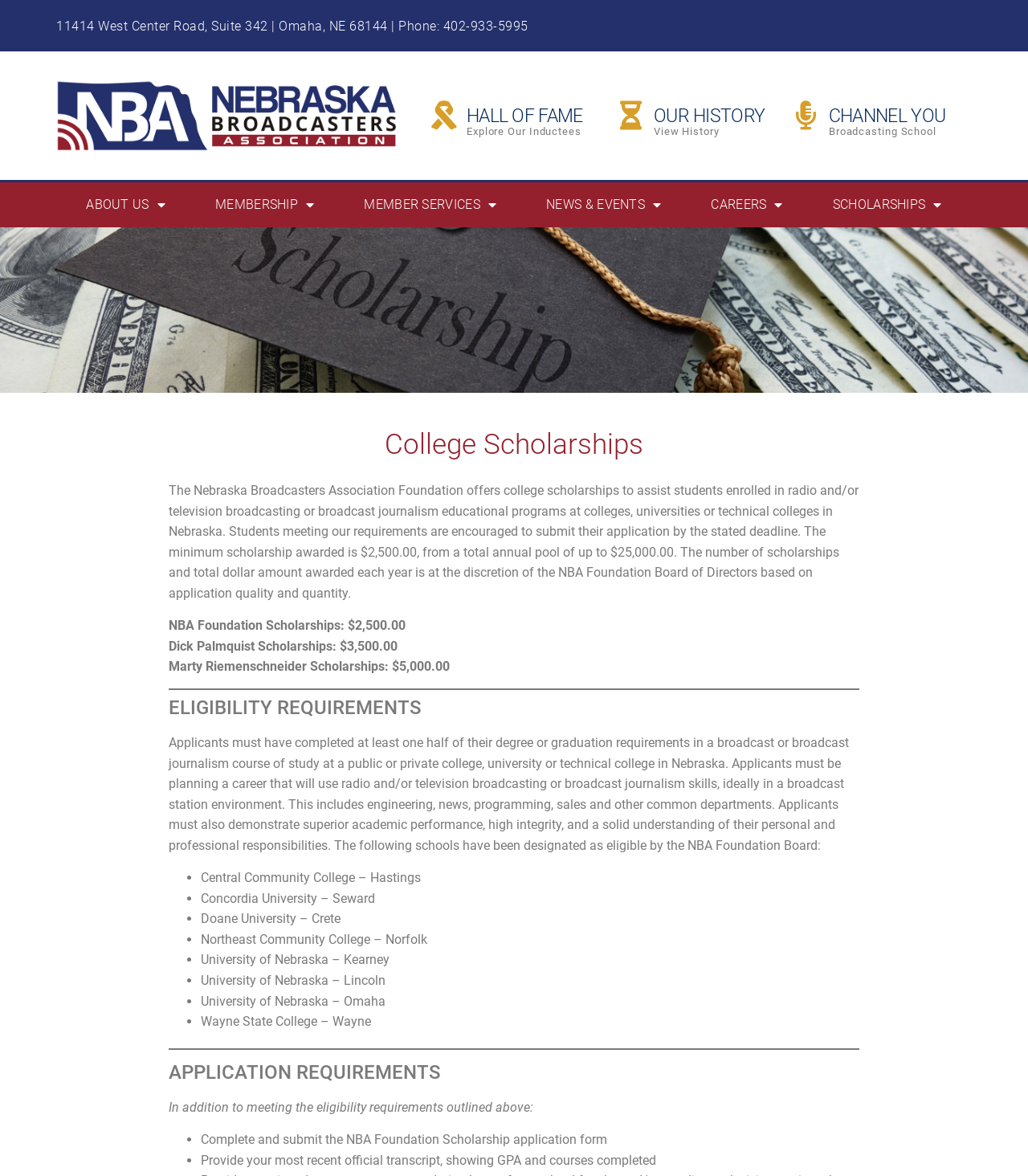Identify the bounding box coordinates necessary to click and complete the given instruction: "View CHANNEL YOU".

[0.806, 0.089, 0.92, 0.108]